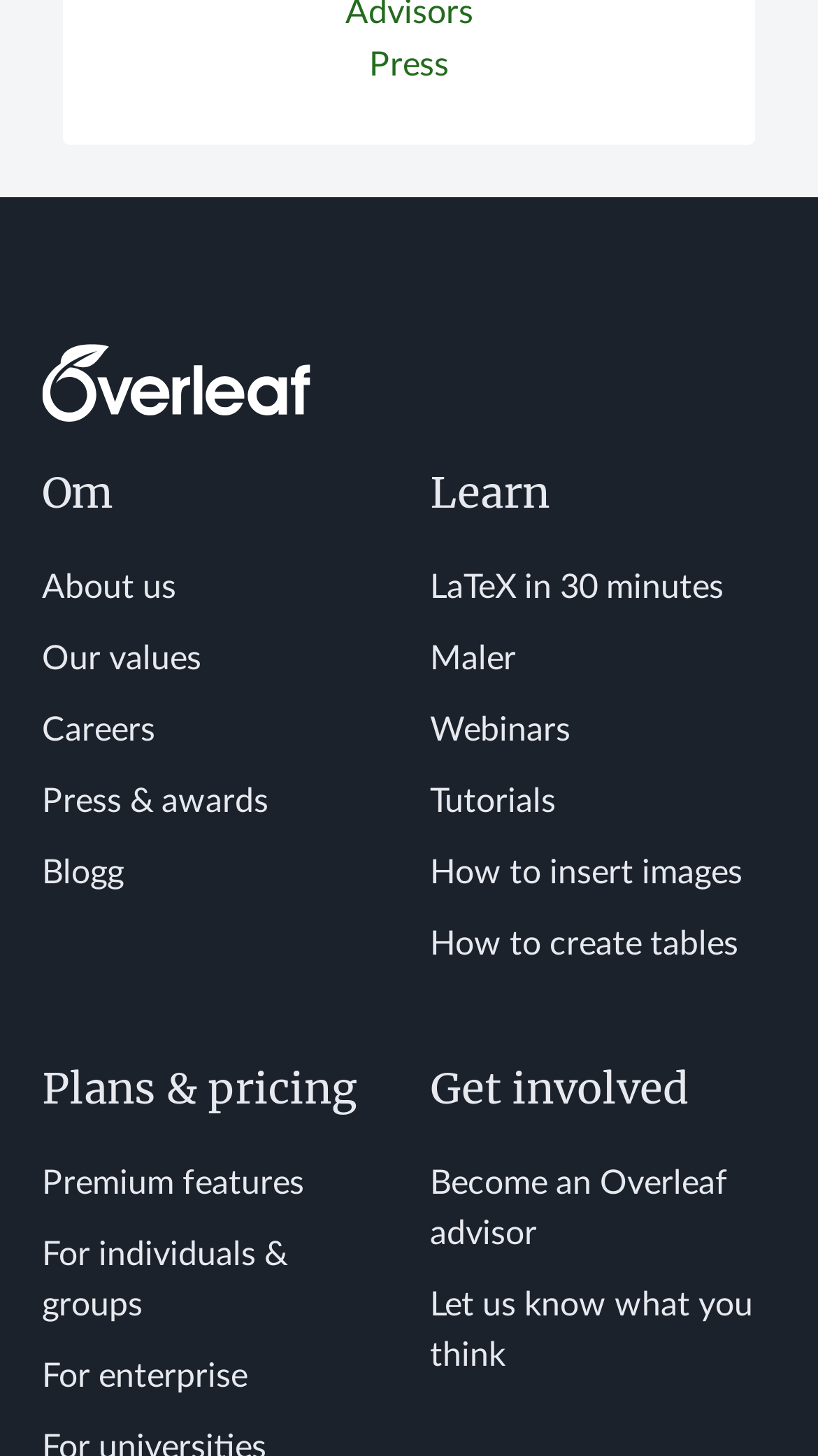Indicate the bounding box coordinates of the element that must be clicked to execute the instruction: "Become an Overleaf advisor". The coordinates should be given as four float numbers between 0 and 1, i.e., [left, top, right, bottom].

[0.526, 0.801, 0.89, 0.858]